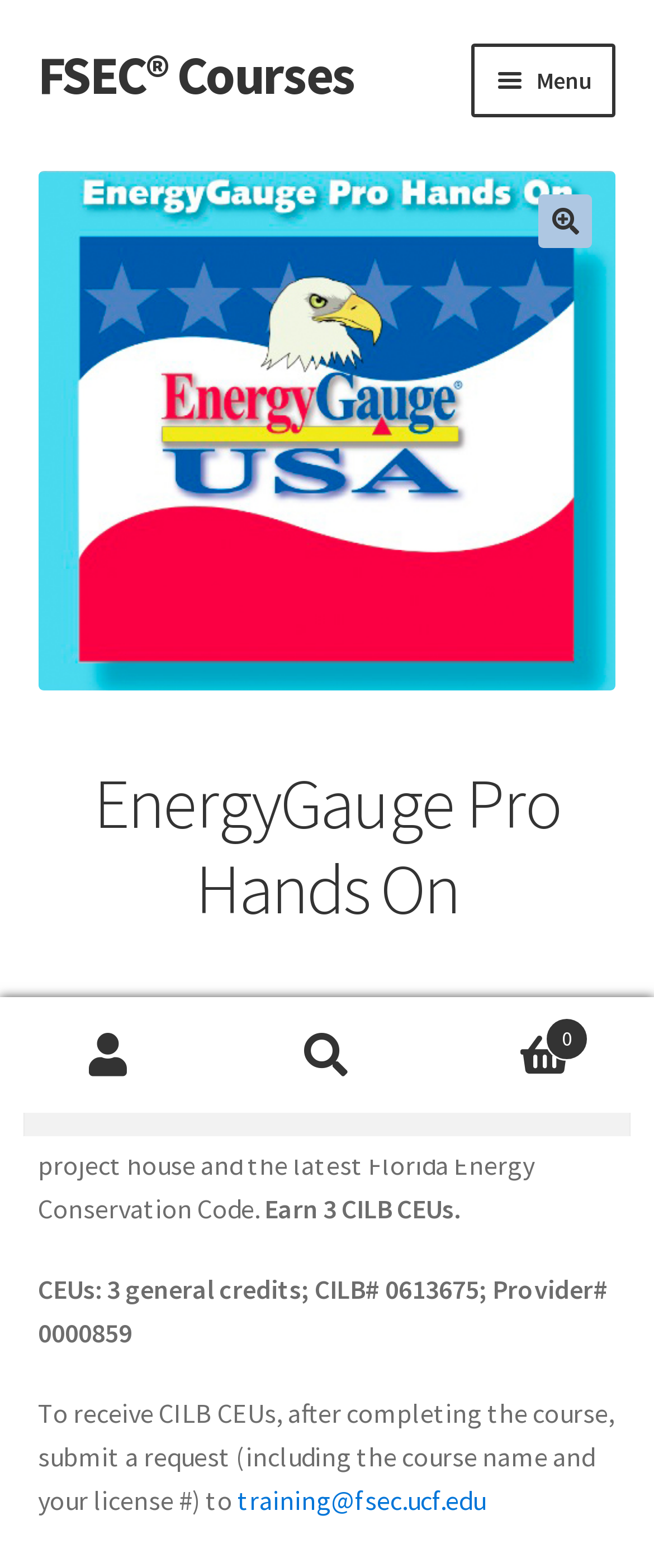Determine the bounding box coordinates of the clickable region to execute the instruction: "Click on the 'Menu' button". The coordinates should be four float numbers between 0 and 1, denoted as [left, top, right, bottom].

[0.722, 0.028, 0.942, 0.075]